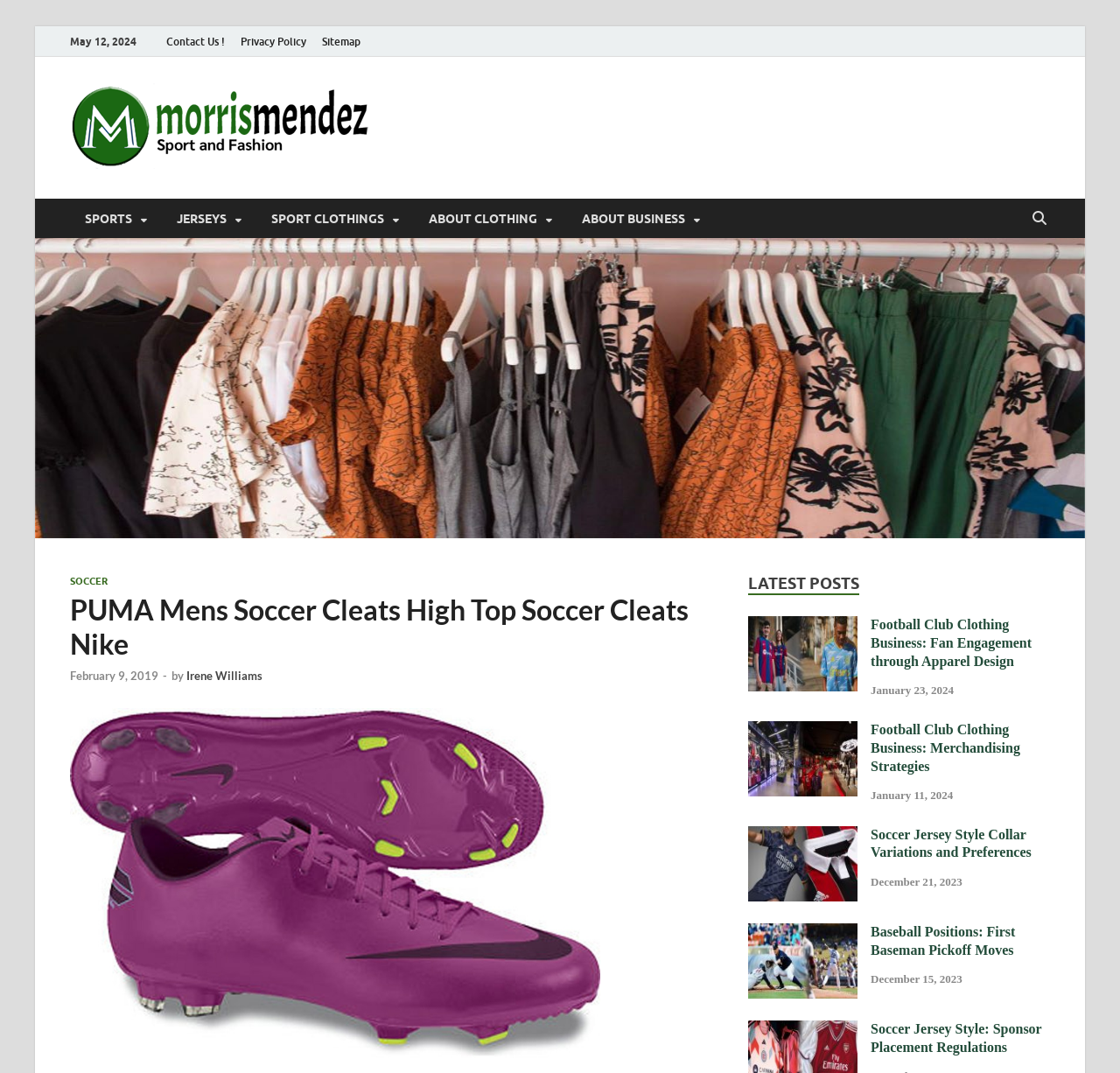Construct a thorough caption encompassing all aspects of the webpage.

This webpage appears to be a sports-related blog or website, with a focus on soccer, clothing, and business. At the top of the page, there is a header section with links to "Contact Us!", "Privacy Policy", and "Sitemap", as well as a logo and a navigation menu with categories like "SPORTS", "JERSEYS", "SPORT CLOTHINGS", and "ABOUT CLOTHING" and "ABOUT BUSINESS".

Below the header, there is a main content section with a heading that reads "PUMA Mens Soccer Cleats High Top Soccer Cleats Nike". This section appears to be a blog post or article, with a publication date of February 9, 2019, and an author credited as Irene Williams.

To the right of the main content section, there is a sidebar with a heading that reads "LATEST POSTS". This section features a list of recent blog posts, each with a title, an image, and a publication date. The posts appear to be related to sports, clothing, and business, with topics such as football club clothing, merchandising strategies, soccer jersey styles, and baseball positions.

There are a total of 5 recent posts listed in the sidebar, each with a similar format and design. The posts are arranged in a vertical list, with the most recent post at the top and the oldest post at the bottom.